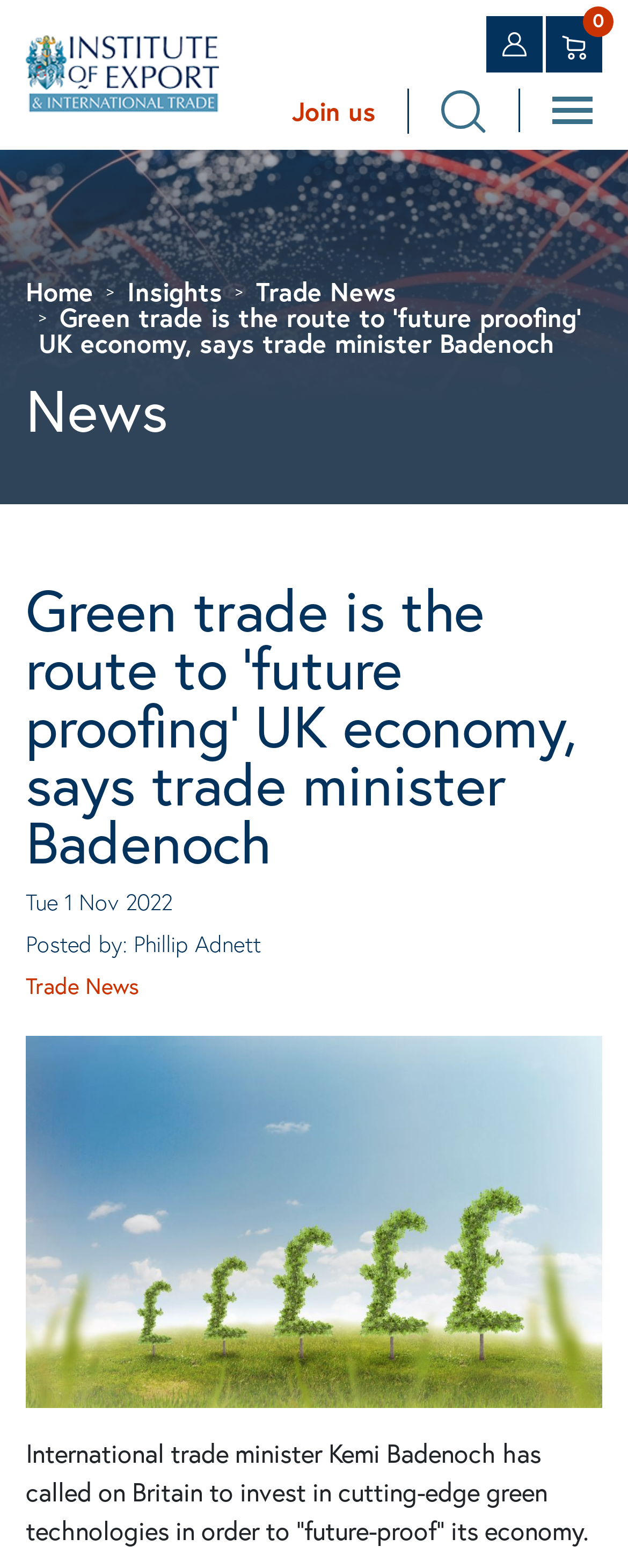What is the category of the news article?
Answer the question using a single word or phrase, according to the image.

Trade News